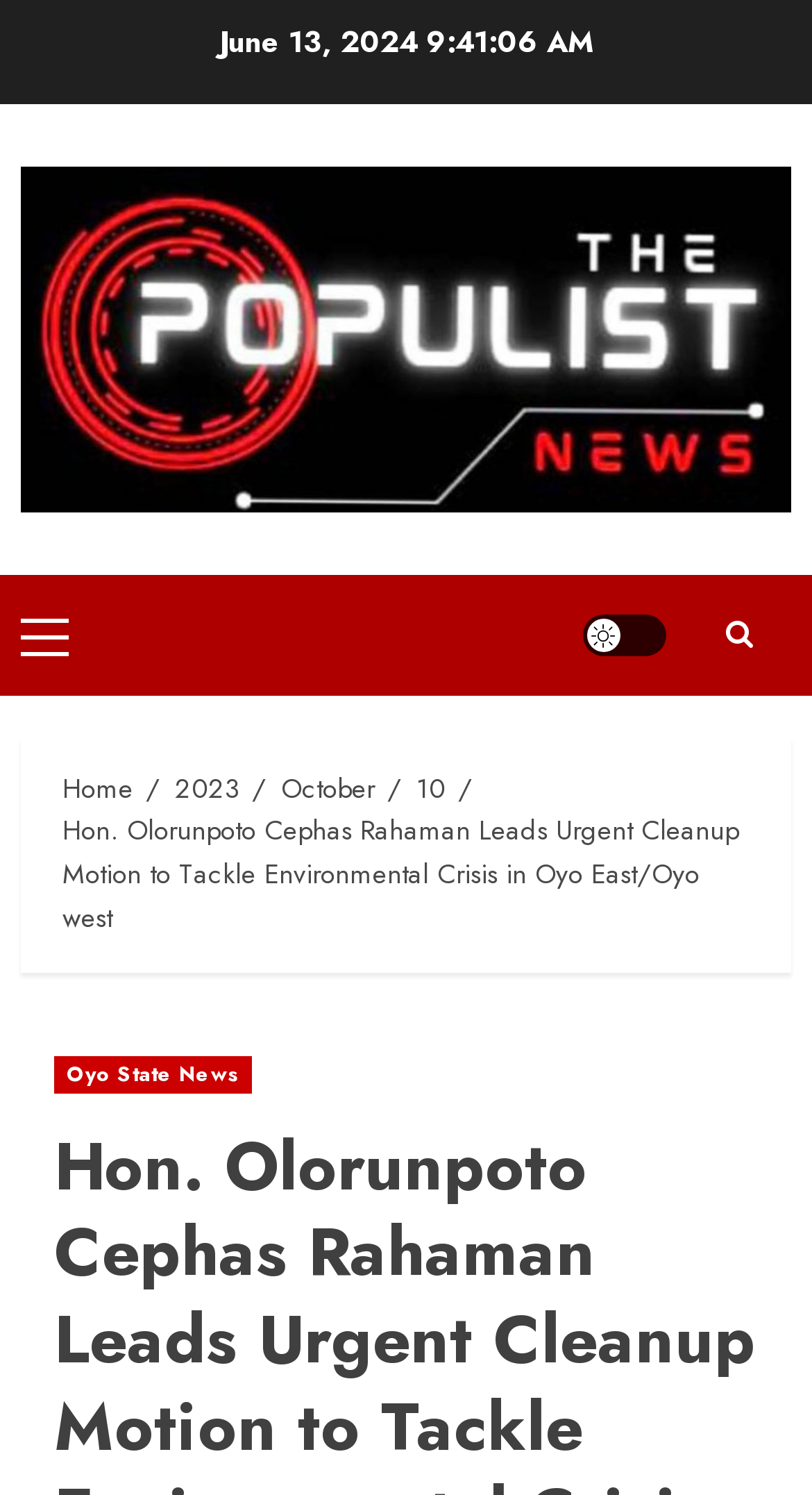Provide a one-word or brief phrase answer to the question:
What is the current menu selection?

Primary Menu